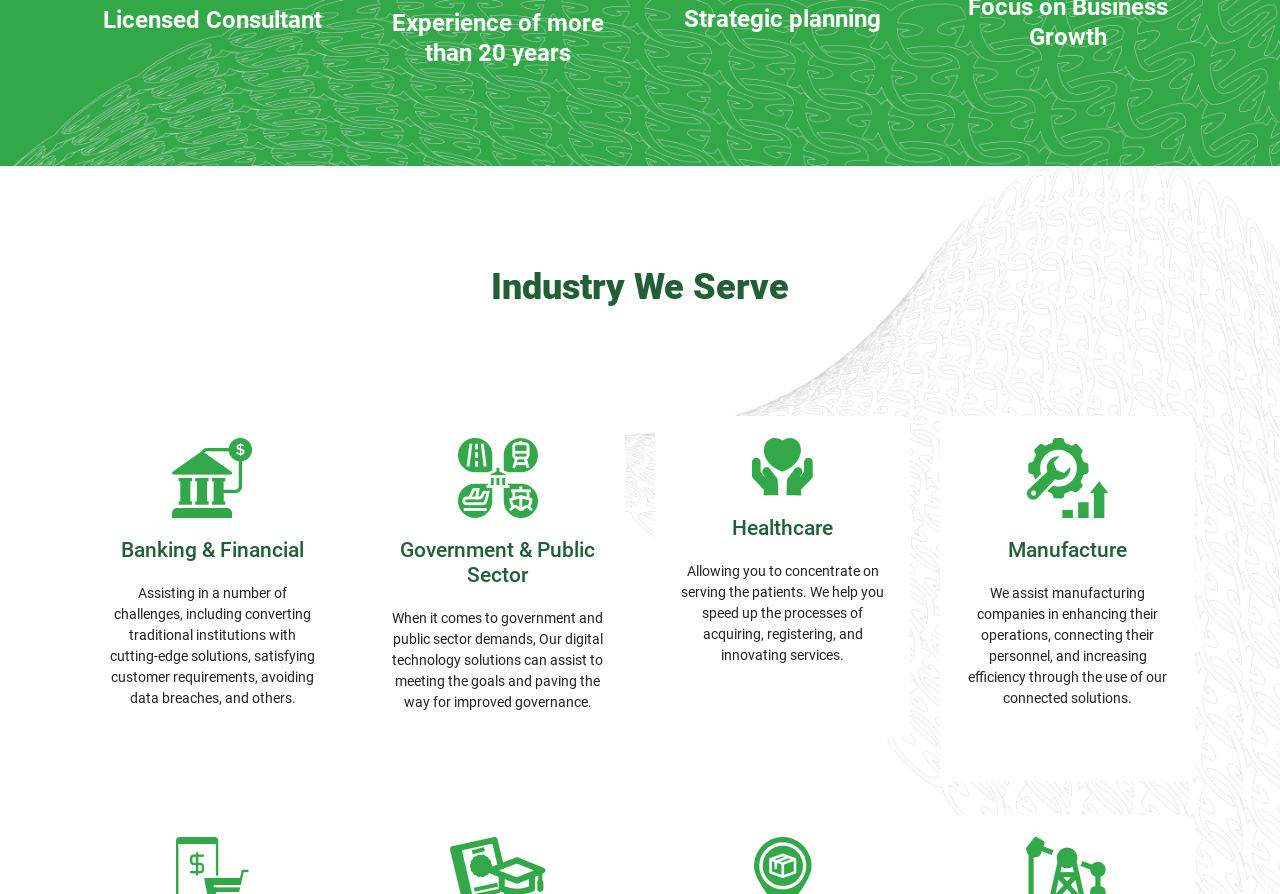Please locate the bounding box coordinates of the element that should be clicked to complete the given instruction: "View Government & Public Sector".

[0.306, 0.602, 0.471, 0.658]